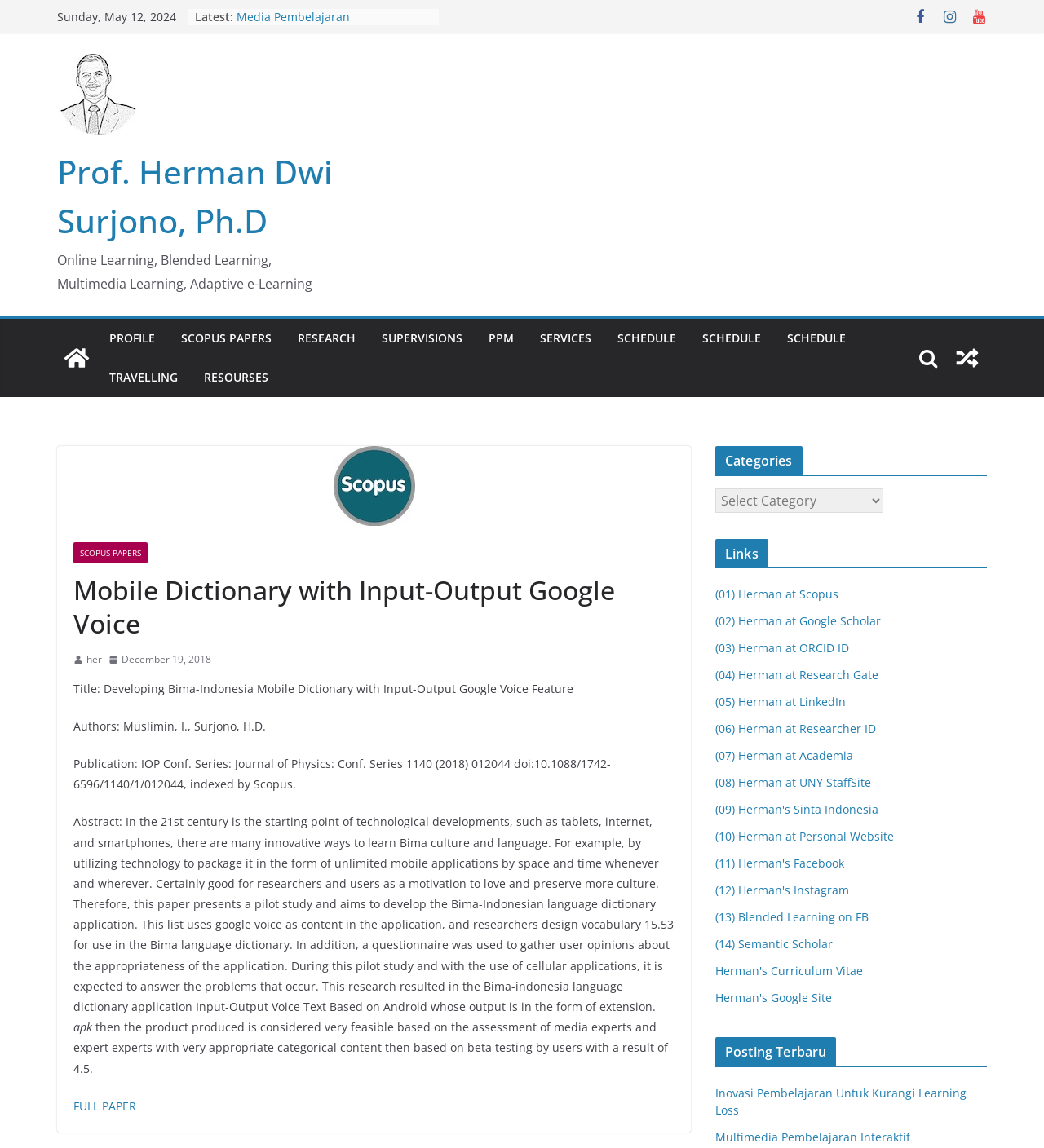Provide a brief response to the question below using a single word or phrase: 
What is the name of the professor mentioned on the webpage?

Prof. Herman Dwi Surjono, Ph.D